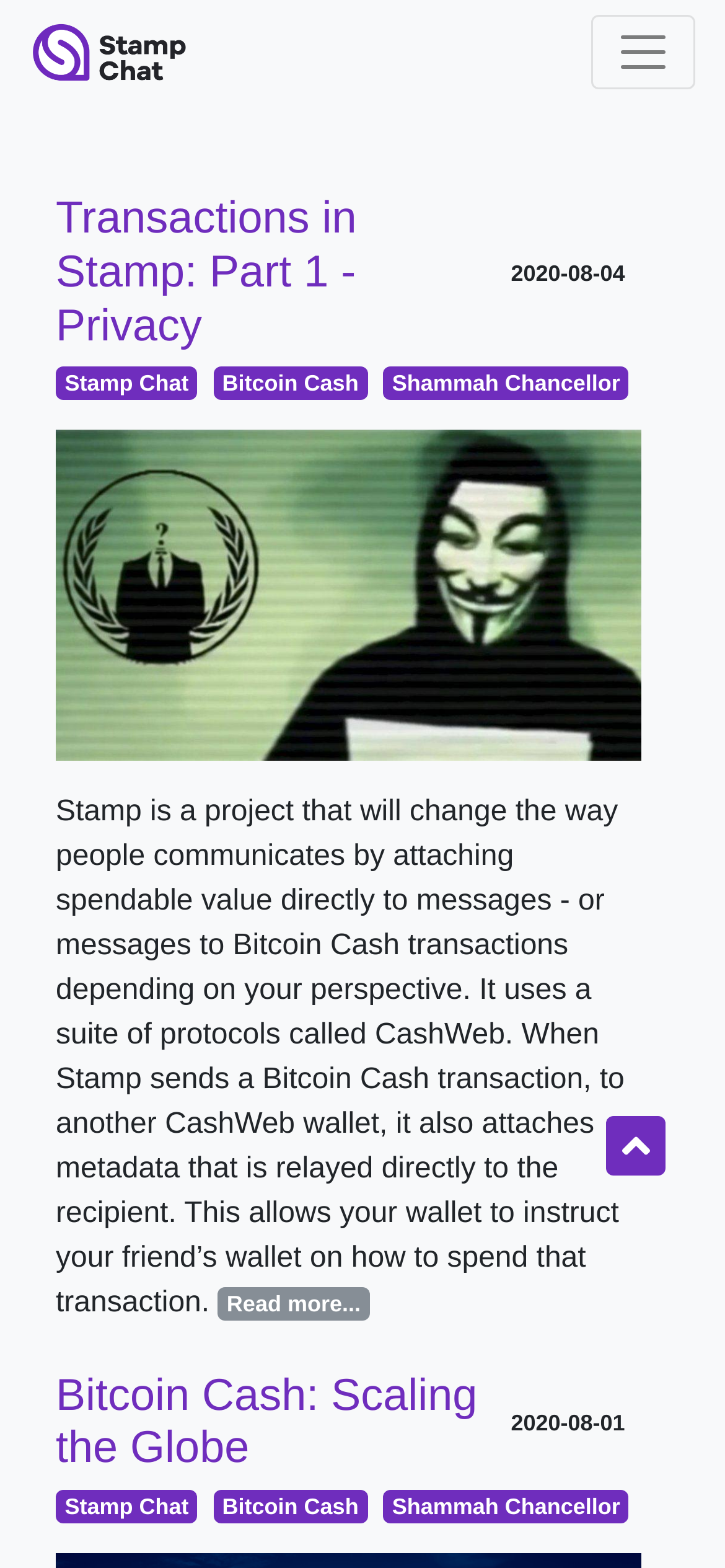Bounding box coordinates are specified in the format (top-left x, top-left y, bottom-right x, bottom-right y). All values are floating point numbers bounded between 0 and 1. Please provide the bounding box coordinate of the region this sentence describes: parent_node: FAQ aria-label="Toggle navigation"

[0.815, 0.009, 0.959, 0.057]